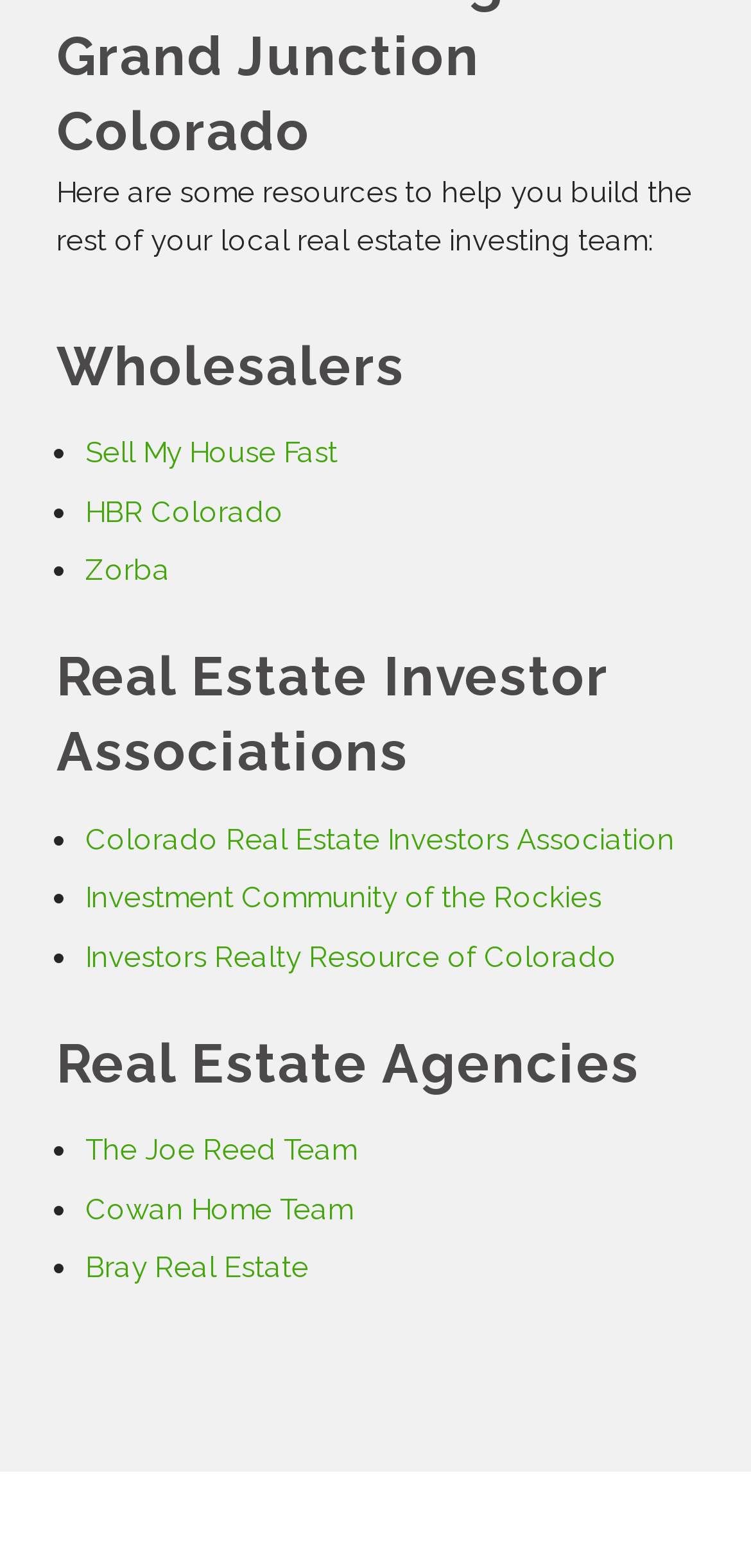Provide the bounding box coordinates of the area you need to click to execute the following instruction: "Learn about Opera account".

None